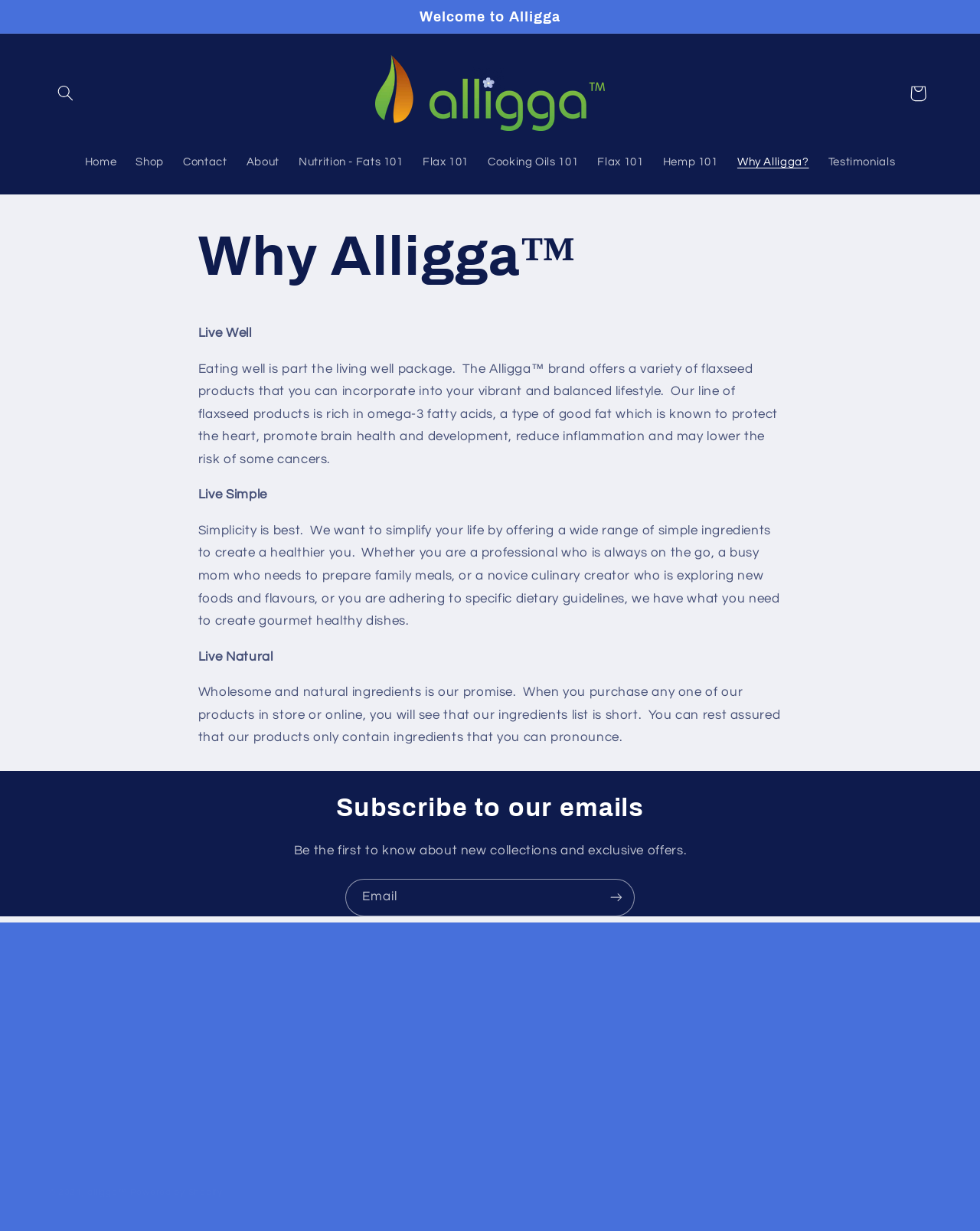What type of fatty acids are rich in Alligga's flaxseed products?
Based on the image, answer the question with a single word or brief phrase.

Omega-3